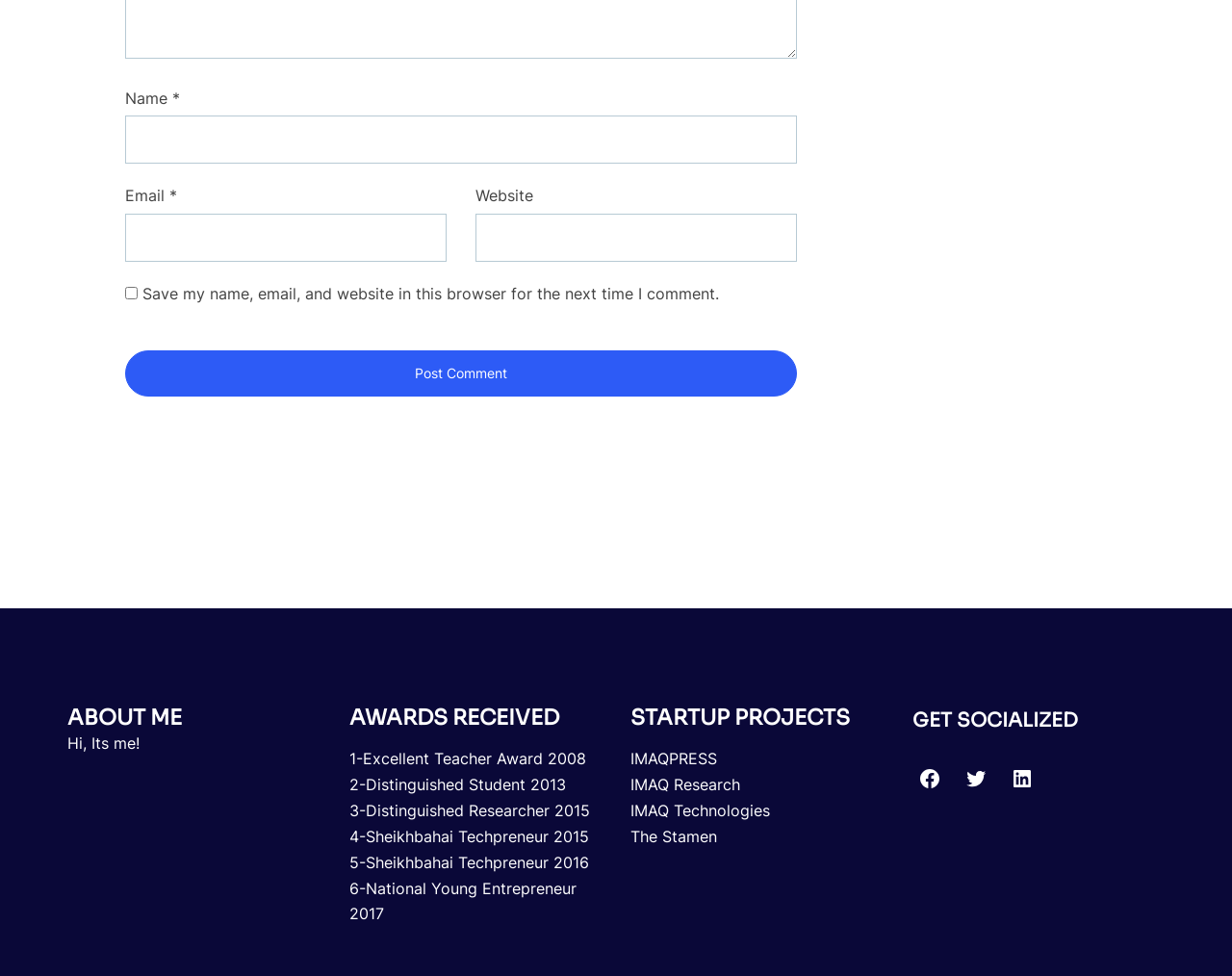Please specify the bounding box coordinates of the clickable region necessary for completing the following instruction: "Input your email". The coordinates must consist of four float numbers between 0 and 1, i.e., [left, top, right, bottom].

[0.102, 0.219, 0.362, 0.269]